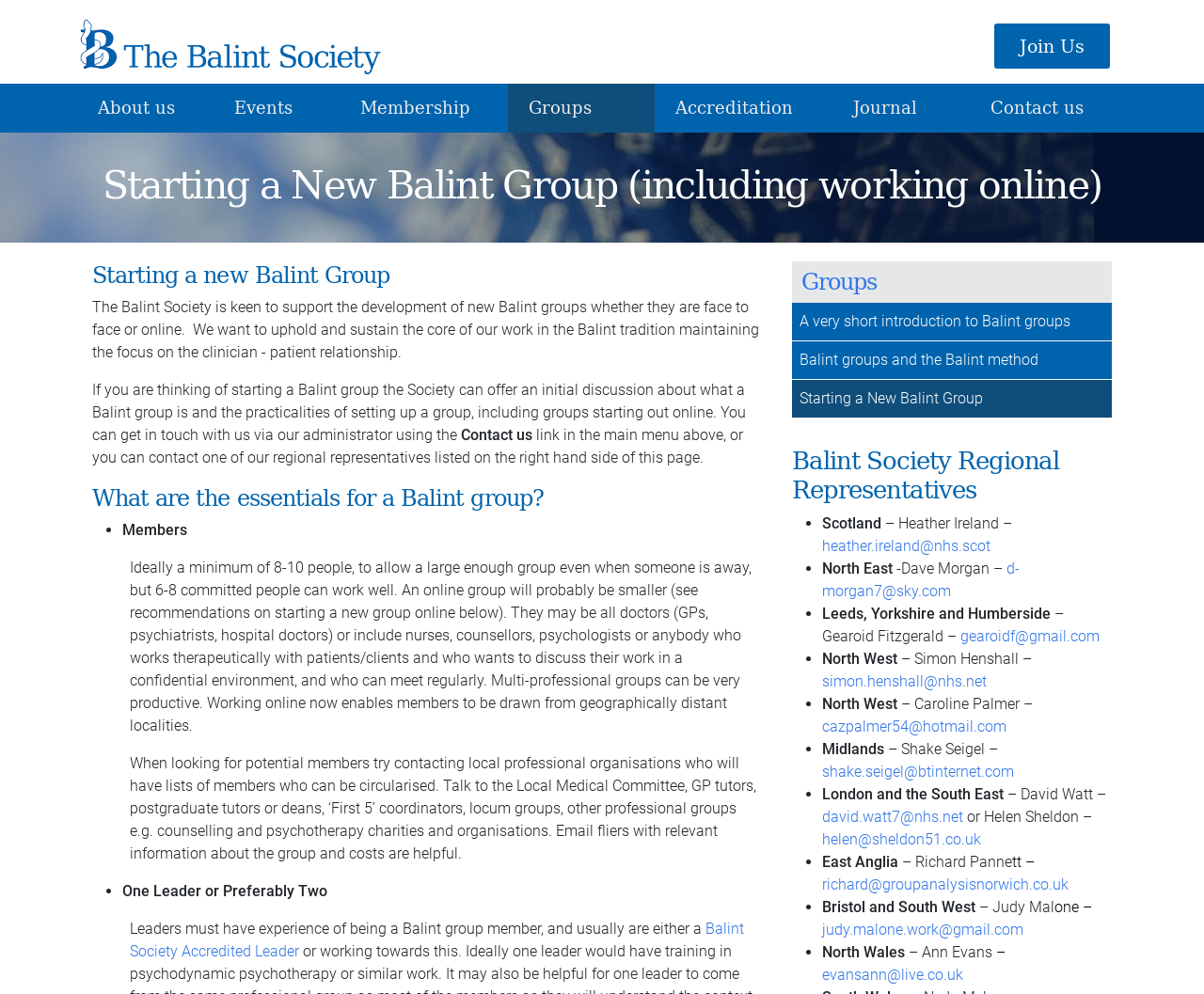Specify the bounding box coordinates for the region that must be clicked to perform the given instruction: "Click on 'Join Us'".

[0.826, 0.024, 0.922, 0.069]